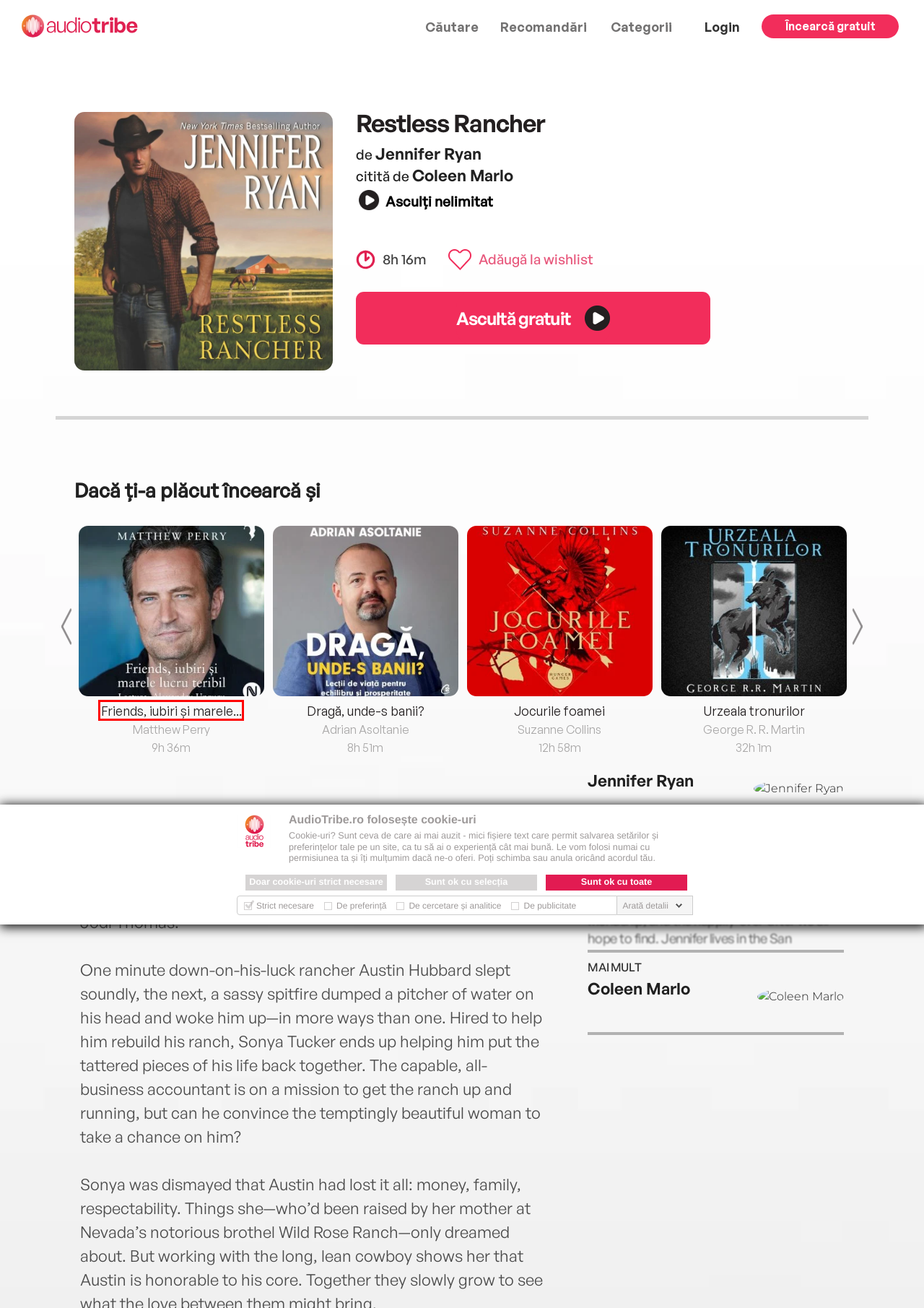You have been given a screenshot of a webpage with a red bounding box around a UI element. Select the most appropriate webpage description for the new webpage that appears after clicking the element within the red bounding box. The choices are:
A. Friends, iubiri și marele lucru teribil - AudioTribe
B. Creează un cont - AudioTribe
C. Zuleiha deschide ochii - AudioTribe
D. Inteligenţa erotică. Reconcilierea vieţii erotice cu viaţa de familie - AudioTribe
E. Terapie 1 la 1 cu sinele tău - AudioTribe
F. Tată bogat, tata sărac - AudioTribe
G. Holly - AudioTribe
H. Suport - AudioTribe

A